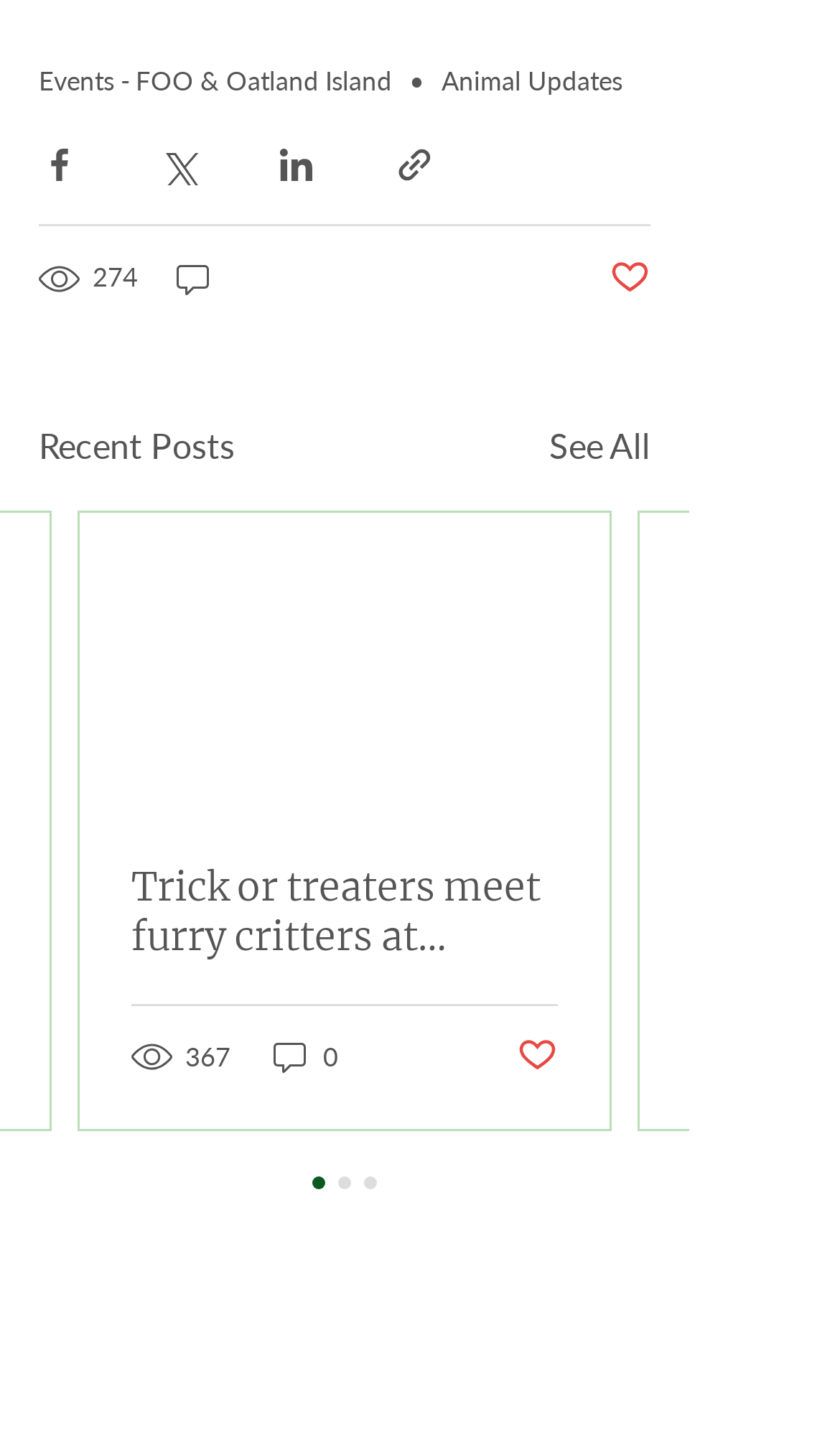Given the element description 274, predict the bounding box coordinates for the UI element in the webpage screenshot. The format should be (top-left x, top-left y, bottom-right x, bottom-right y), and the values should be between 0 and 1.

[0.046, 0.176, 0.169, 0.207]